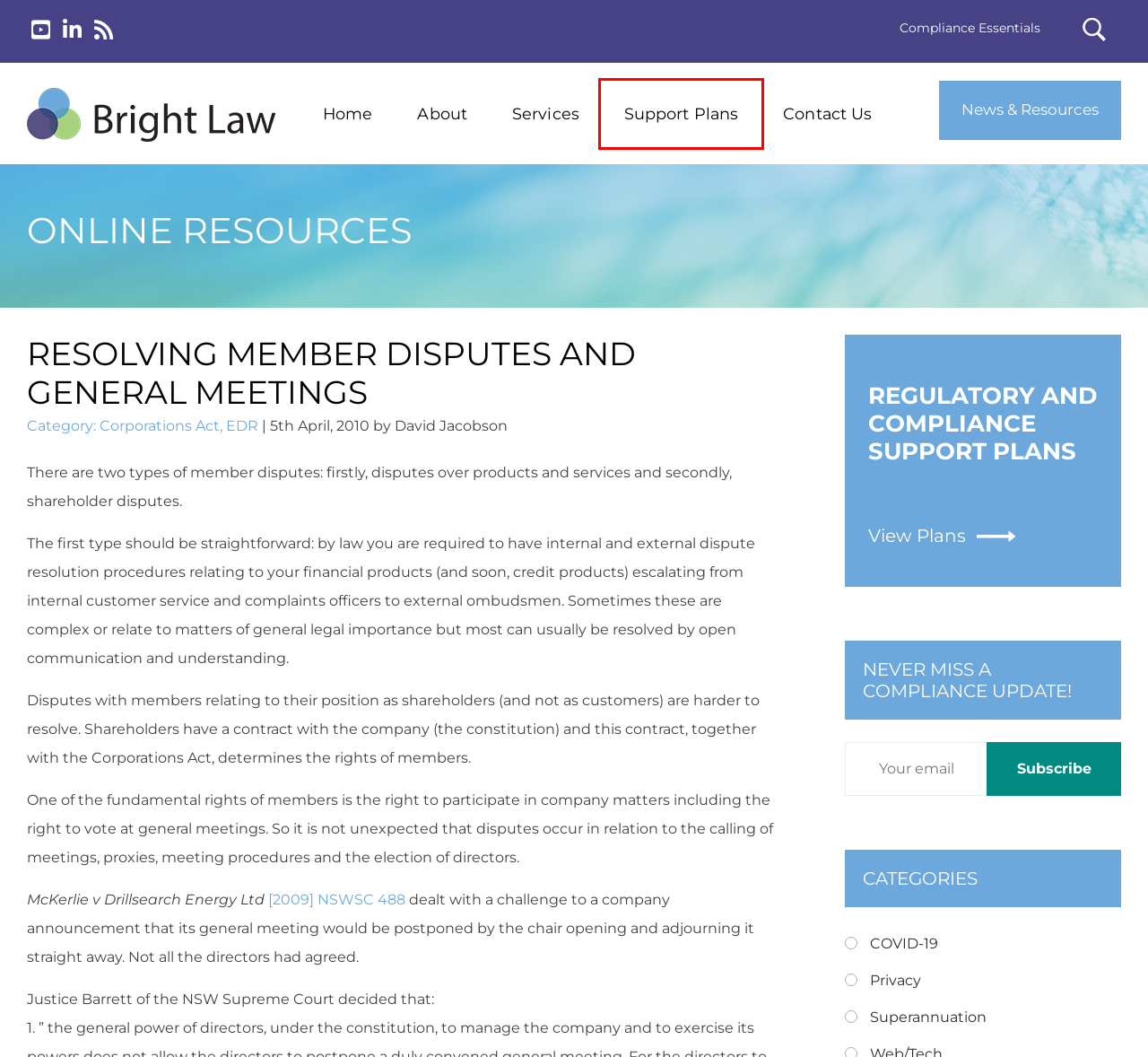You have a screenshot of a webpage with a red bounding box around an element. Select the webpage description that best matches the new webpage after clicking the element within the red bounding box. Here are the descriptions:
A. COVID-19 Archives - Bright Law
B. Financial services compliance outsourcing - Bright Law
C. Contact Us - Bright Law
D. Support Plans - Bright Law
E. EDR Archives - Bright Law
F. Privacy Archives - Bright Law
G. Superannuation Archives - Bright Law
H. Services - Australian financial services law and credit law from Bright Law

D